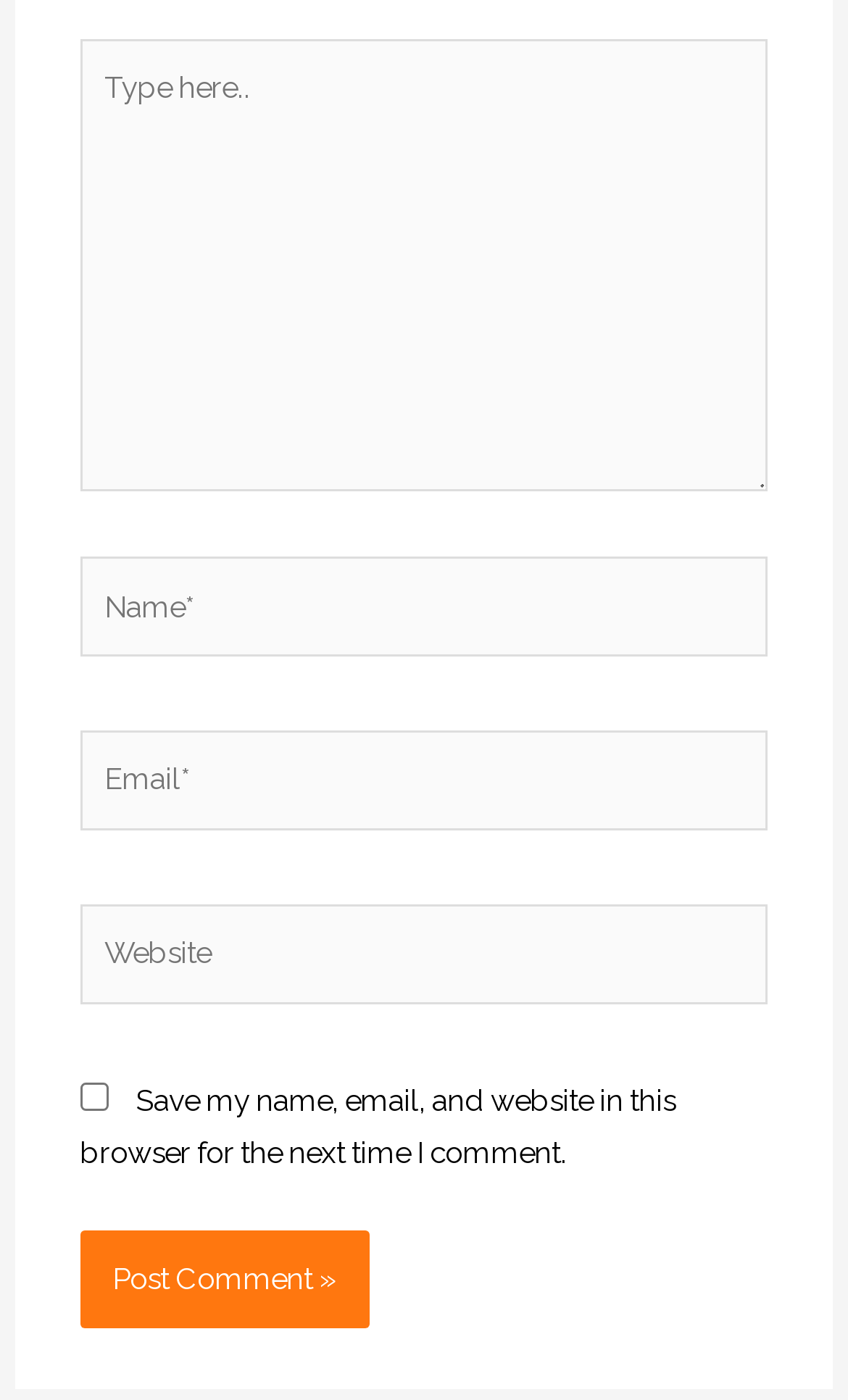Please reply to the following question with a single word or a short phrase:
Is the 'Save my name...' checkbox checked?

No